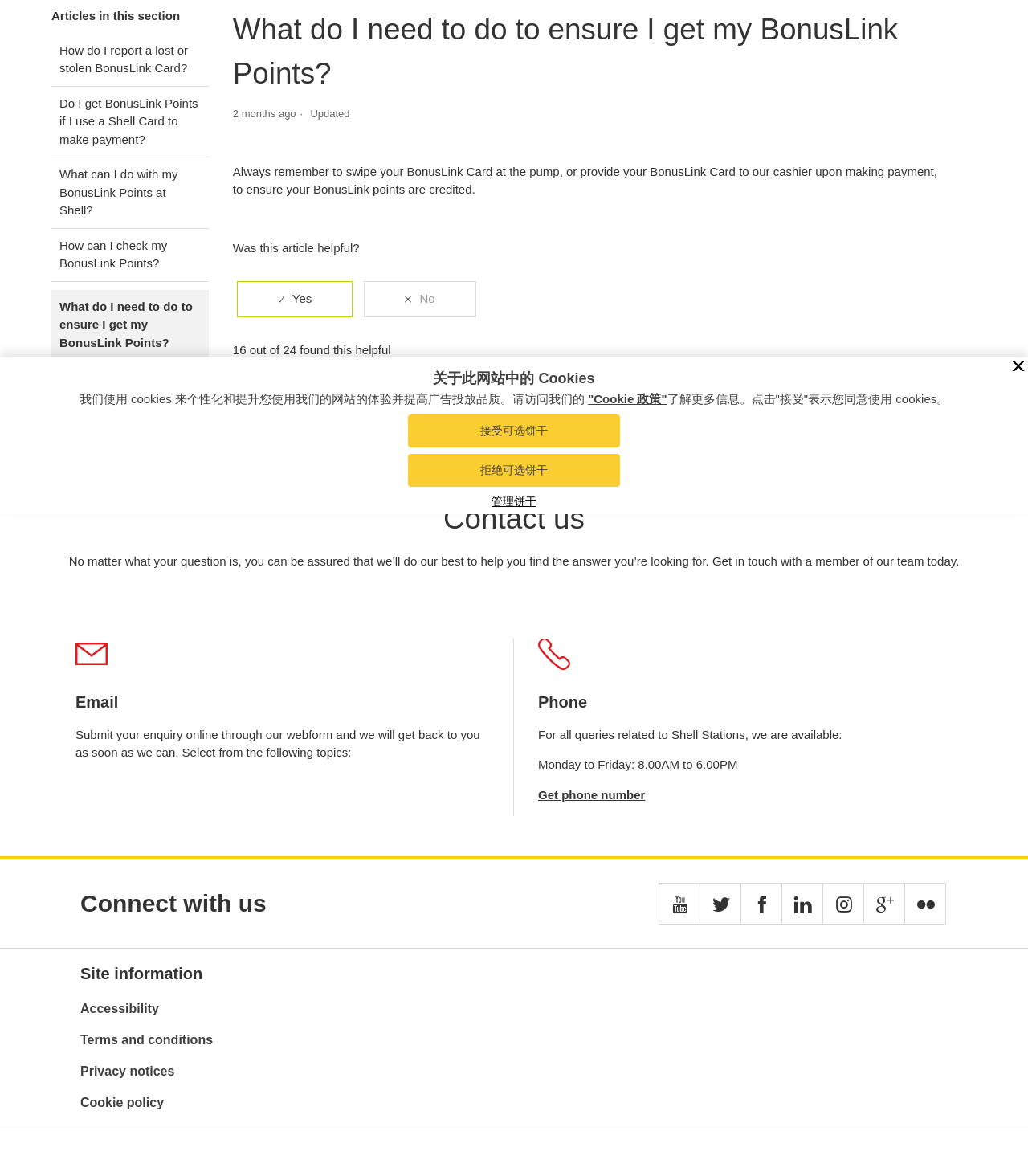Identify the bounding box for the described UI element. Provide the coordinates in (top-left x, top-left y, bottom-right x, bottom-right y) format with values ranging from 0 to 1: title="No"

[0.354, 0.239, 0.463, 0.27]